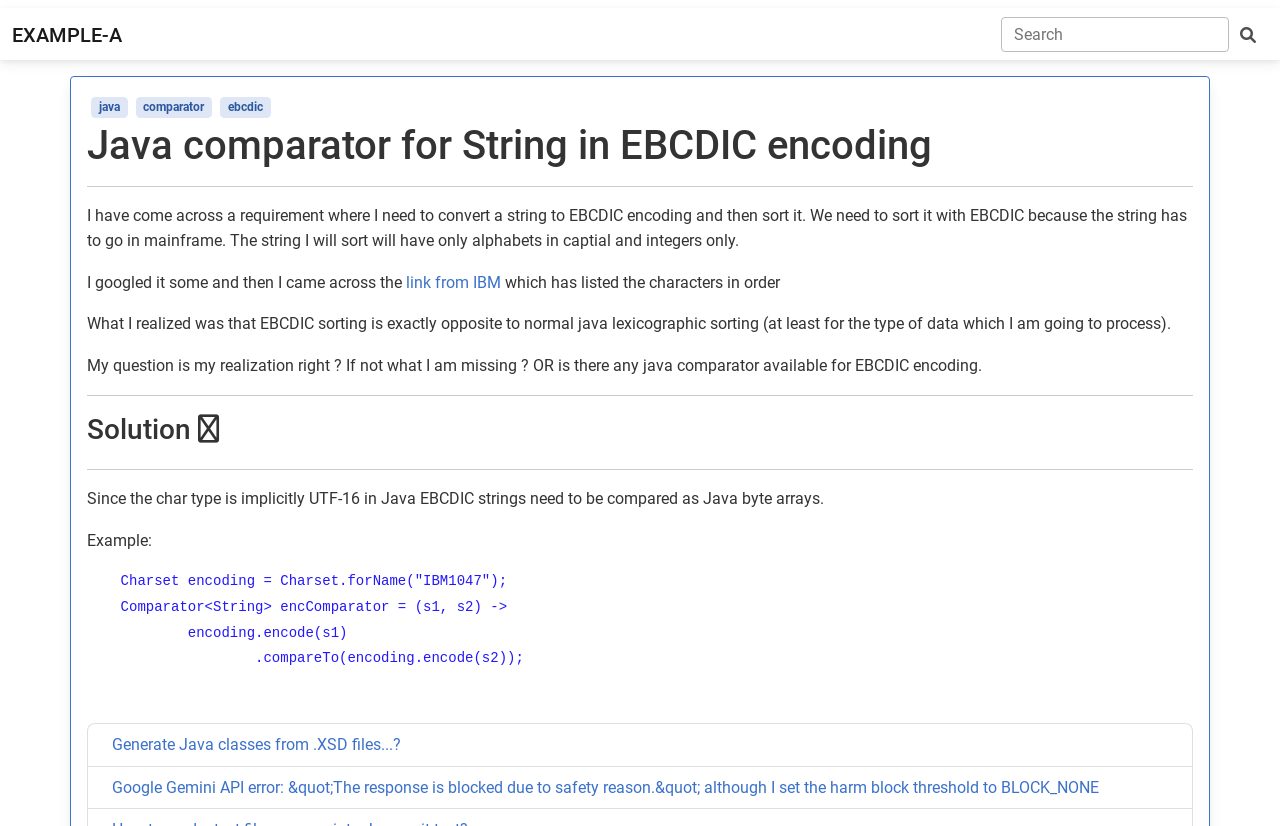Please examine the image and provide a detailed answer to the question: What is the purpose of EBCDIC encoding?

According to the webpage, the string needs to be converted to EBCDIC encoding and then sorted because the string has to go in mainframe. This implies that EBCDIC encoding is required for mainframe processing.